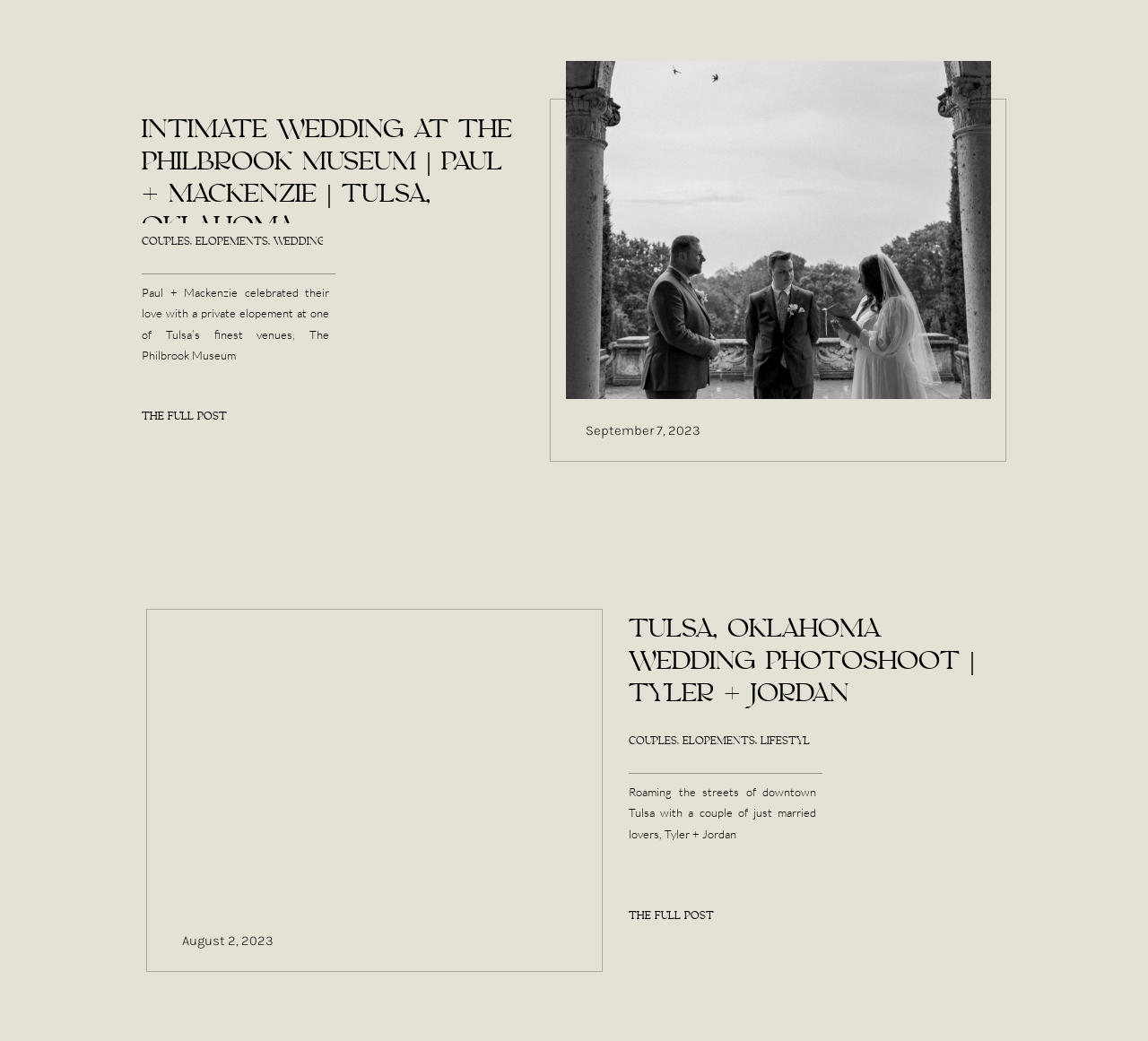Highlight the bounding box coordinates of the element that should be clicked to carry out the following instruction: "Read the blog post 'How to Plan an Integrative Wellness Plan for Your Kids'". The coordinates must be given as four float numbers ranging from 0 to 1, i.e., [left, top, right, bottom].

None